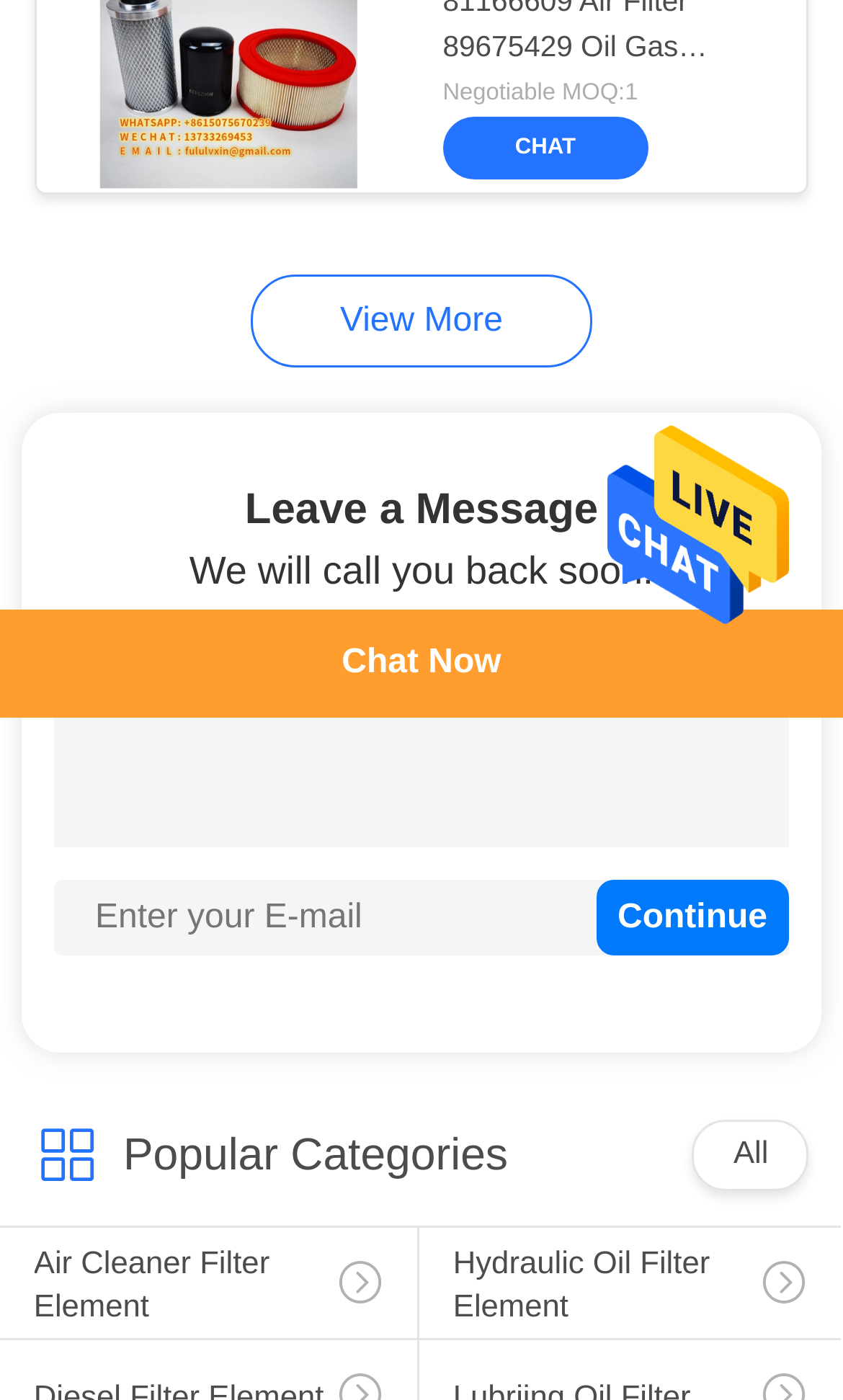Using the provided element description "Gears N Wheels", determine the bounding box coordinates of the UI element.

None